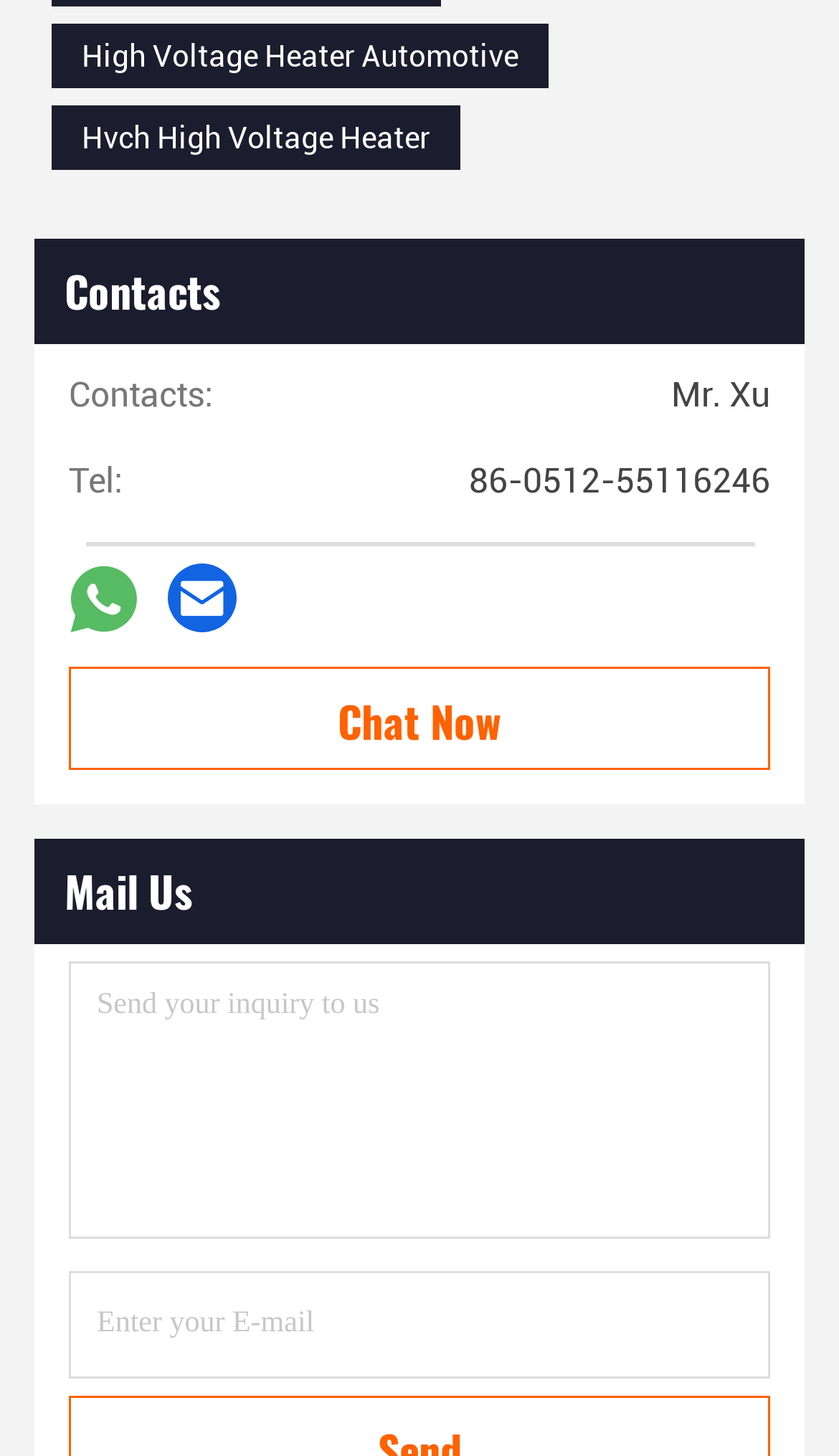Specify the bounding box coordinates of the region I need to click to perform the following instruction: "Enter your E-mail". The coordinates must be four float numbers in the range of 0 to 1, i.e., [left, top, right, bottom].

[0.082, 0.873, 0.918, 0.947]